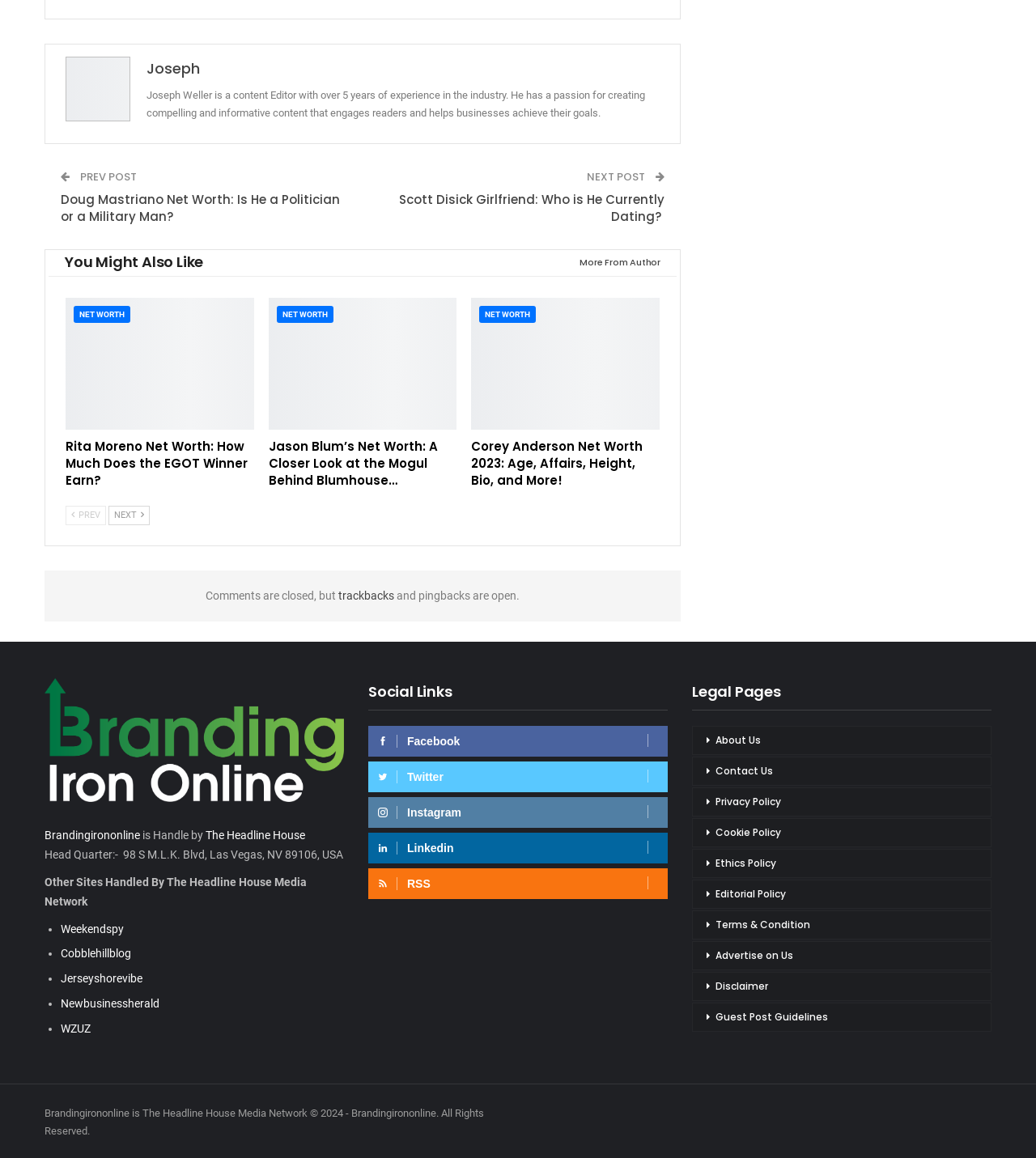Please provide the bounding box coordinates for the UI element as described: "Disclaimer". The coordinates must be four floats between 0 and 1, represented as [left, top, right, bottom].

None